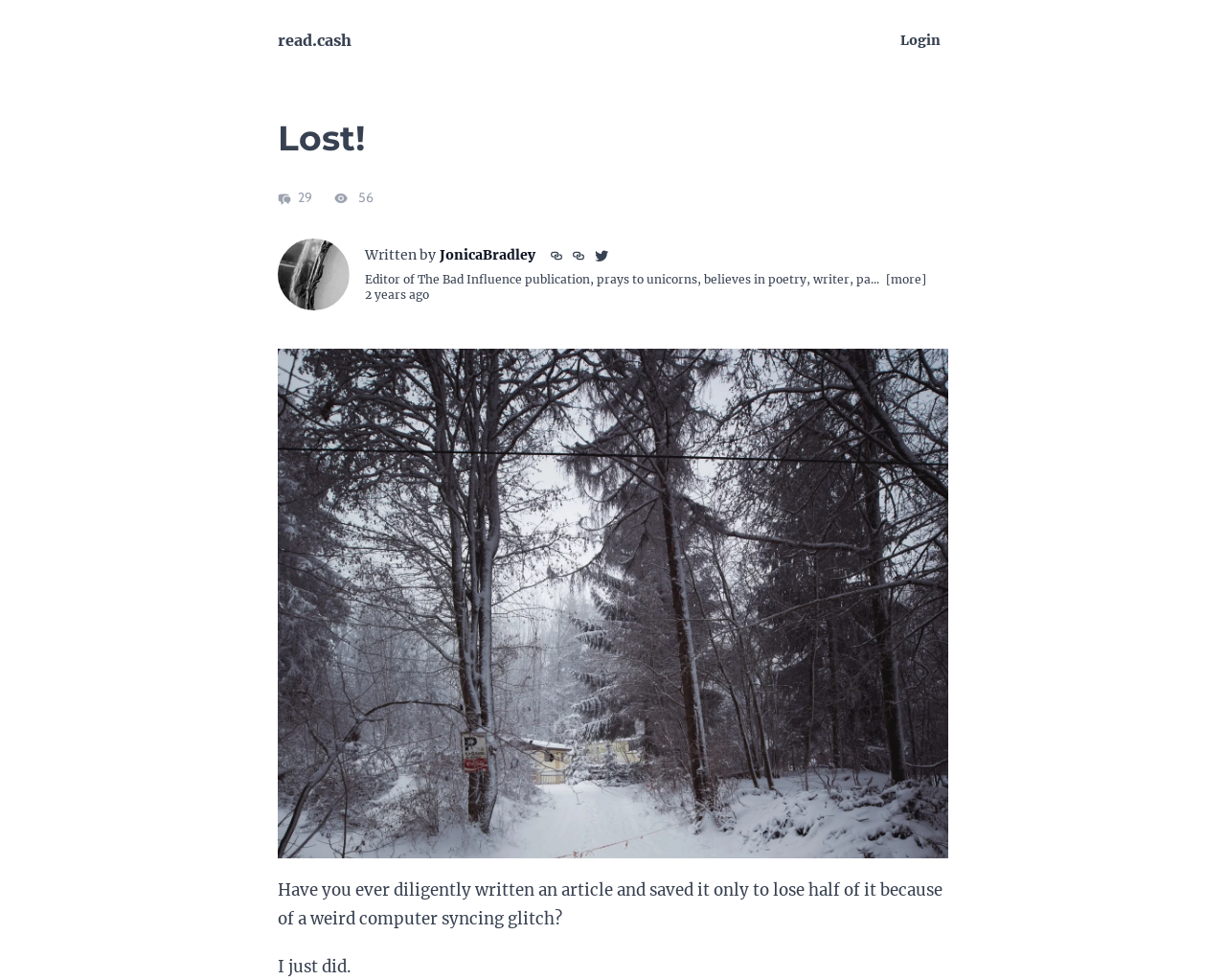What is the topic of the article?
Using the visual information, reply with a single word or short phrase.

Losing article due to computer glitch